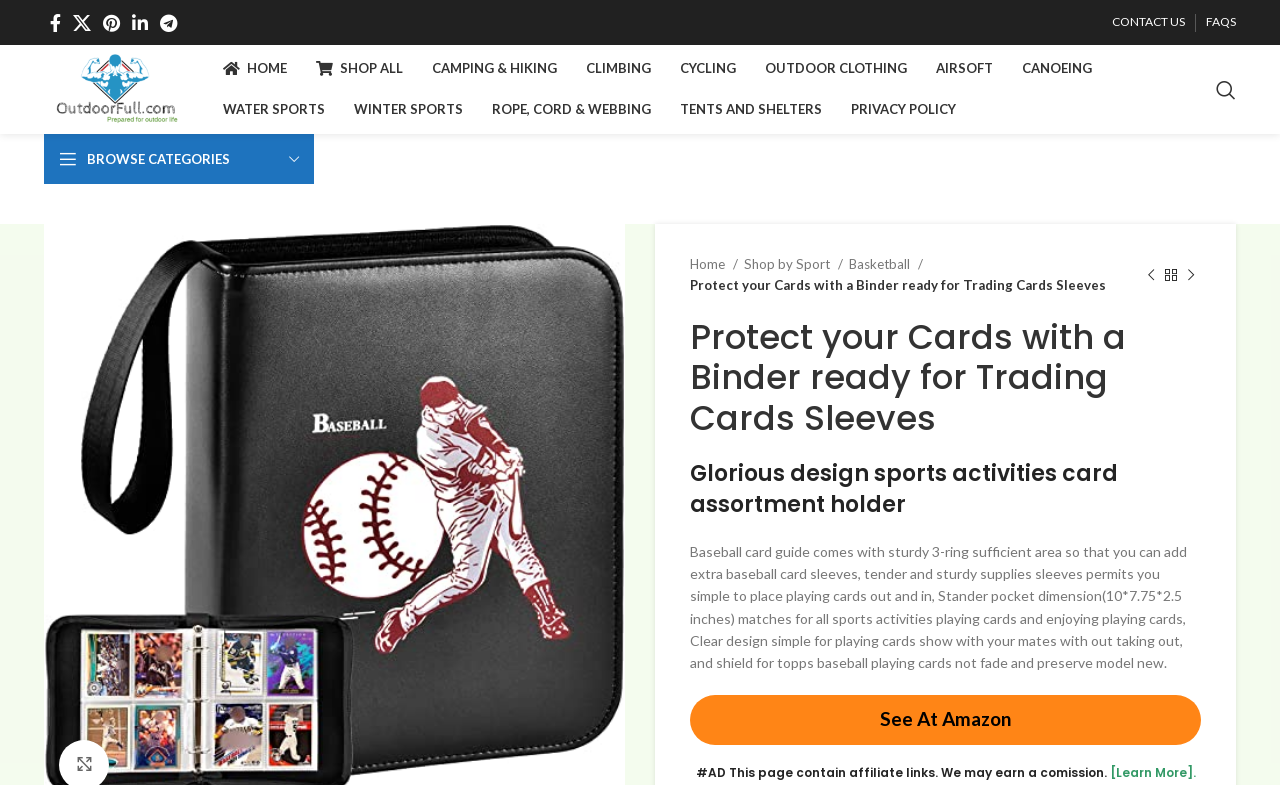Highlight the bounding box coordinates of the element you need to click to perform the following instruction: "Click on Facebook social link."

[0.034, 0.01, 0.052, 0.048]